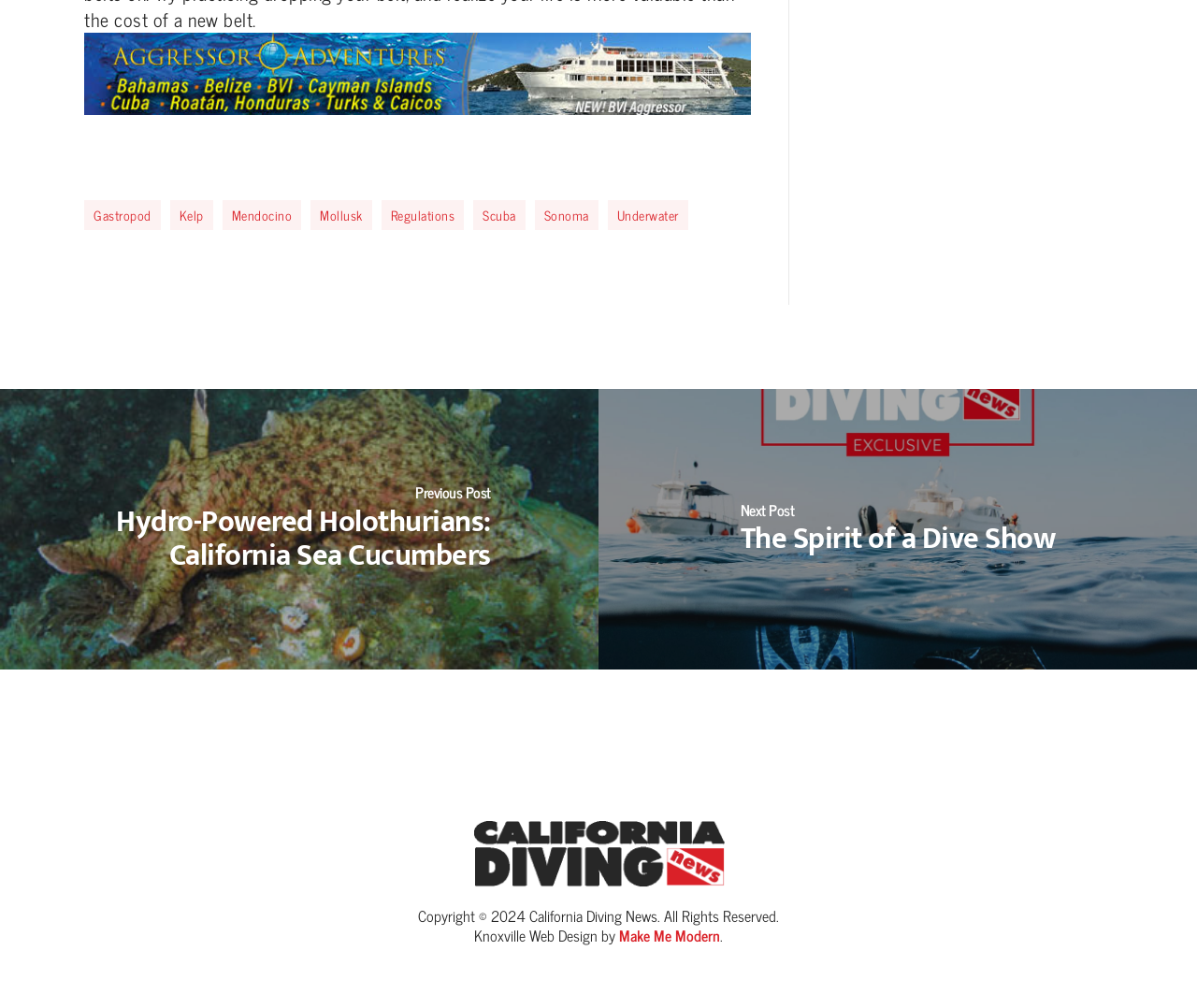Can you provide the bounding box coordinates for the element that should be clicked to implement the instruction: "Go to Next Post The Spirit of a Dive Show"?

[0.619, 0.497, 0.881, 0.553]